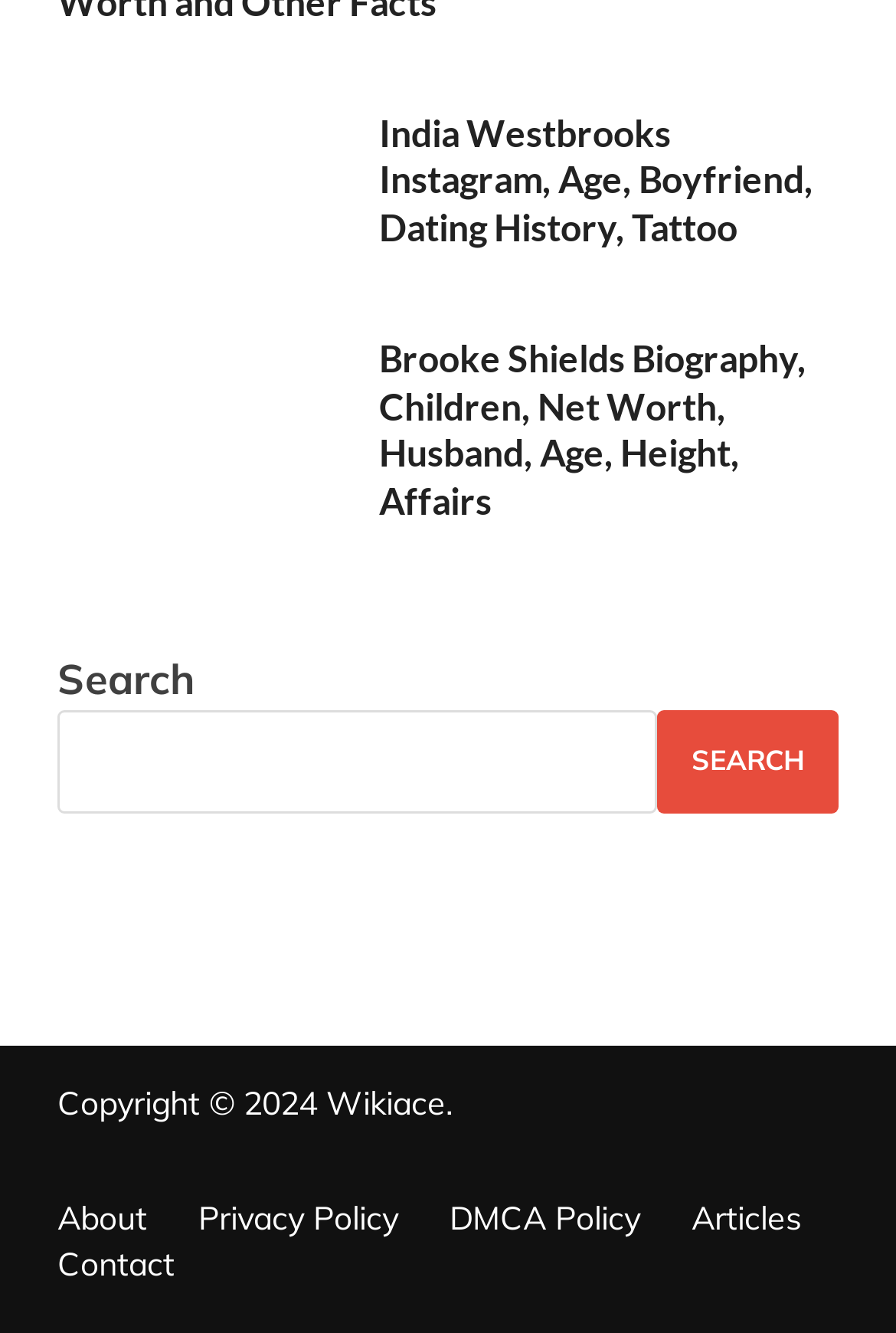What is the text on the second heading?
Look at the image and respond with a one-word or short phrase answer.

Brooke Shields Biography